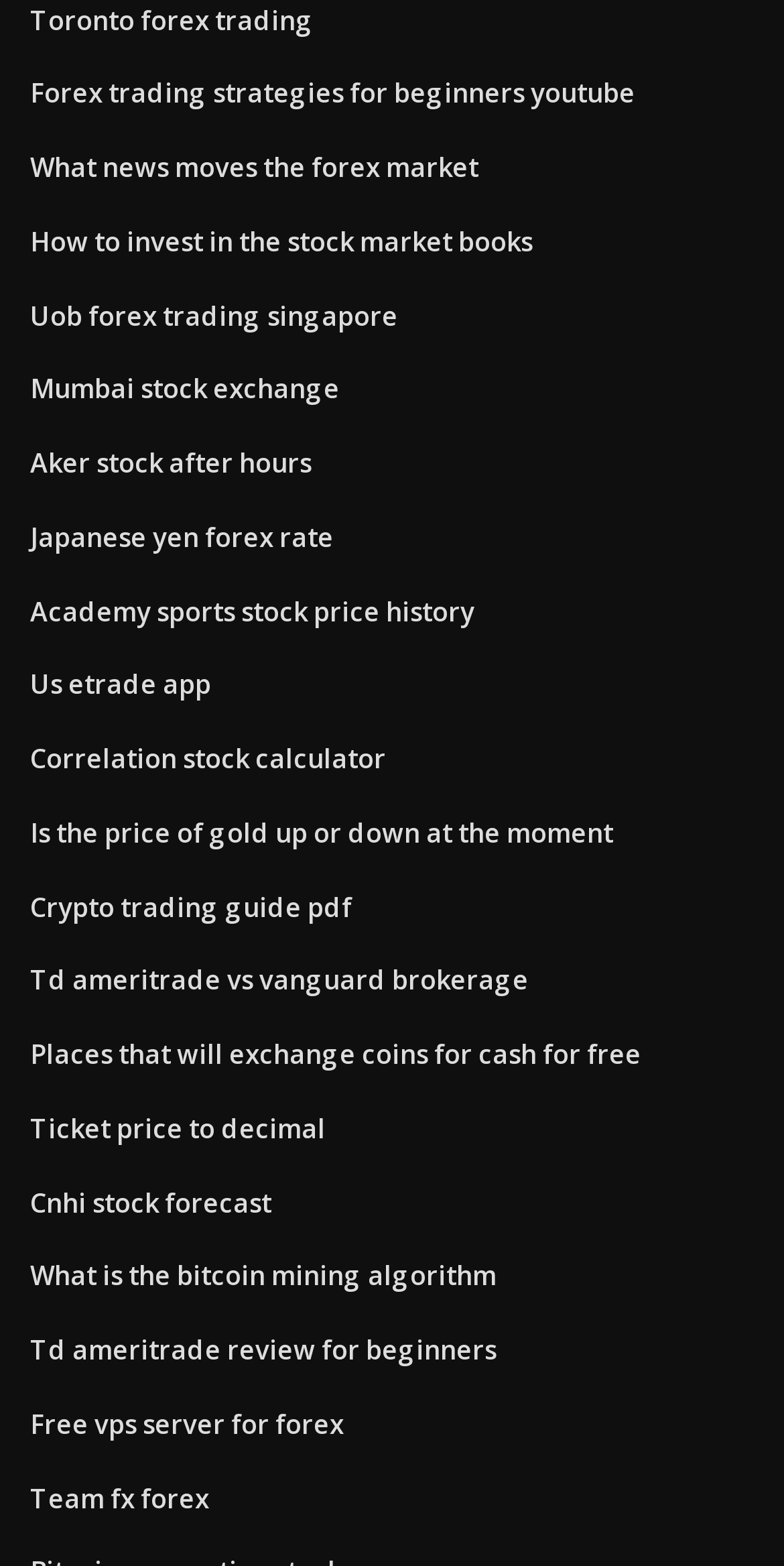Provide a short, one-word or phrase answer to the question below:
Is there a link about investing in the stock market?

Yes